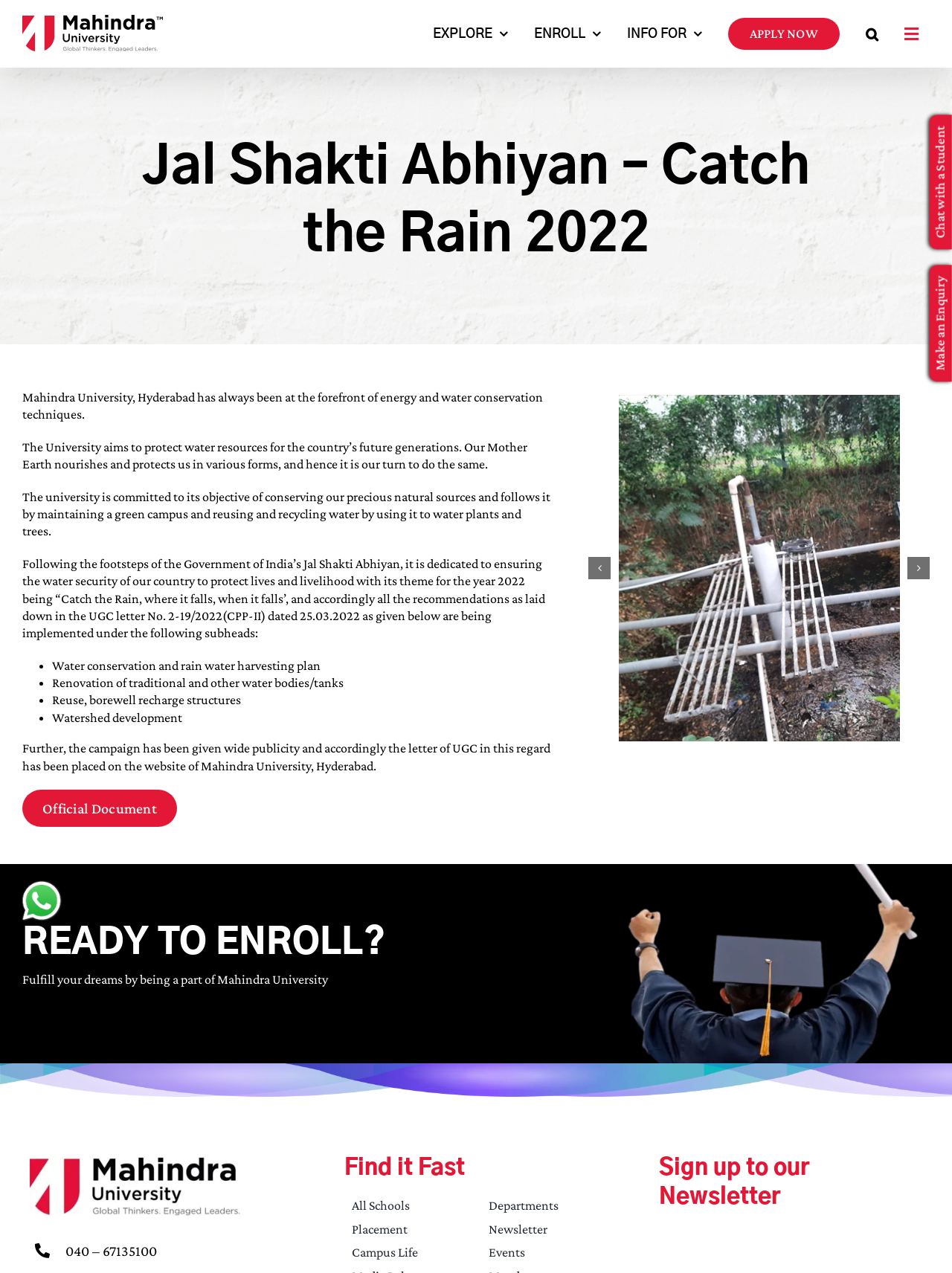What is the name of the university?
Look at the image and answer the question with a single word or phrase.

Mahindra University